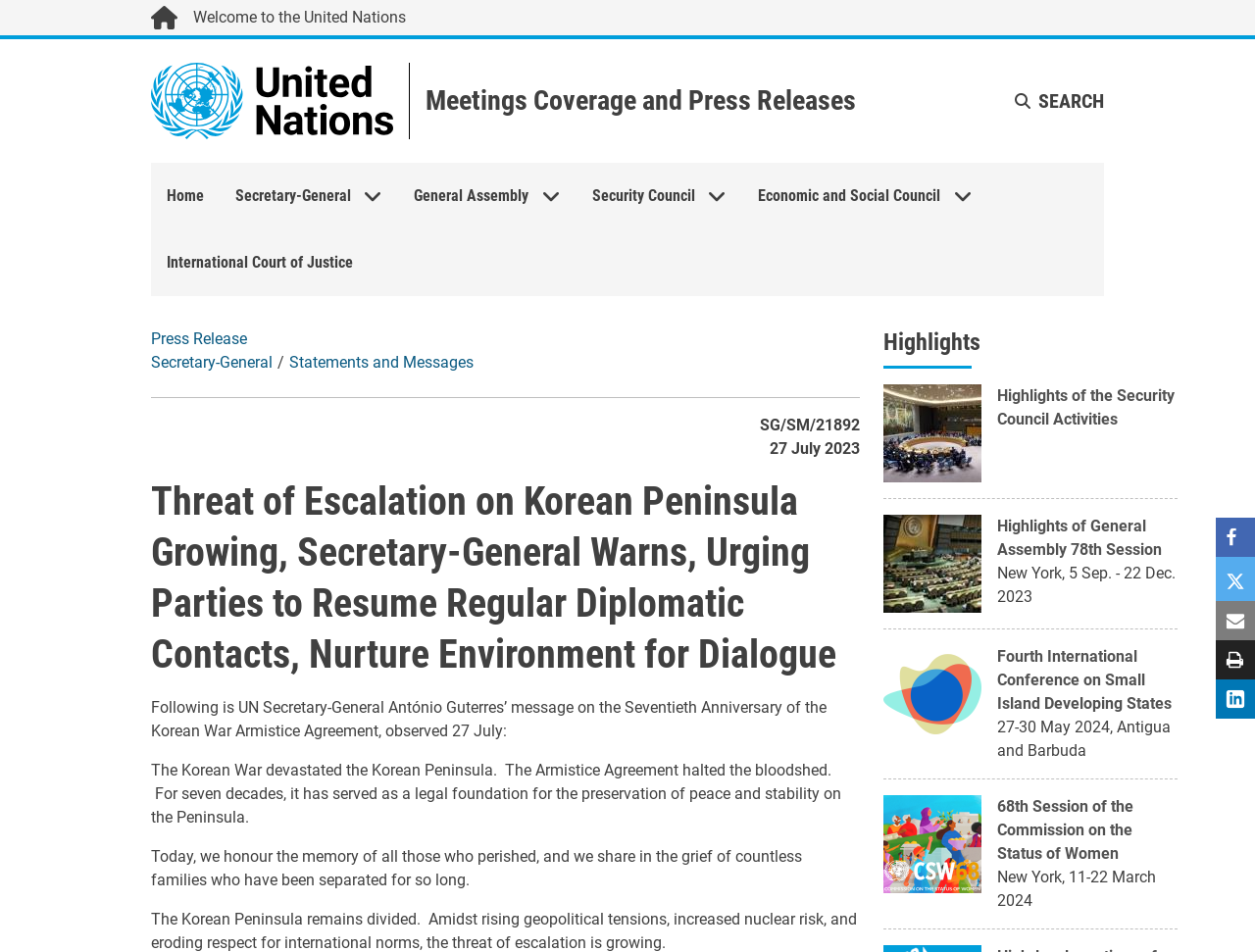Show me the bounding box coordinates of the clickable region to achieve the task as per the instruction: "Search for something".

[0.809, 0.093, 0.88, 0.119]